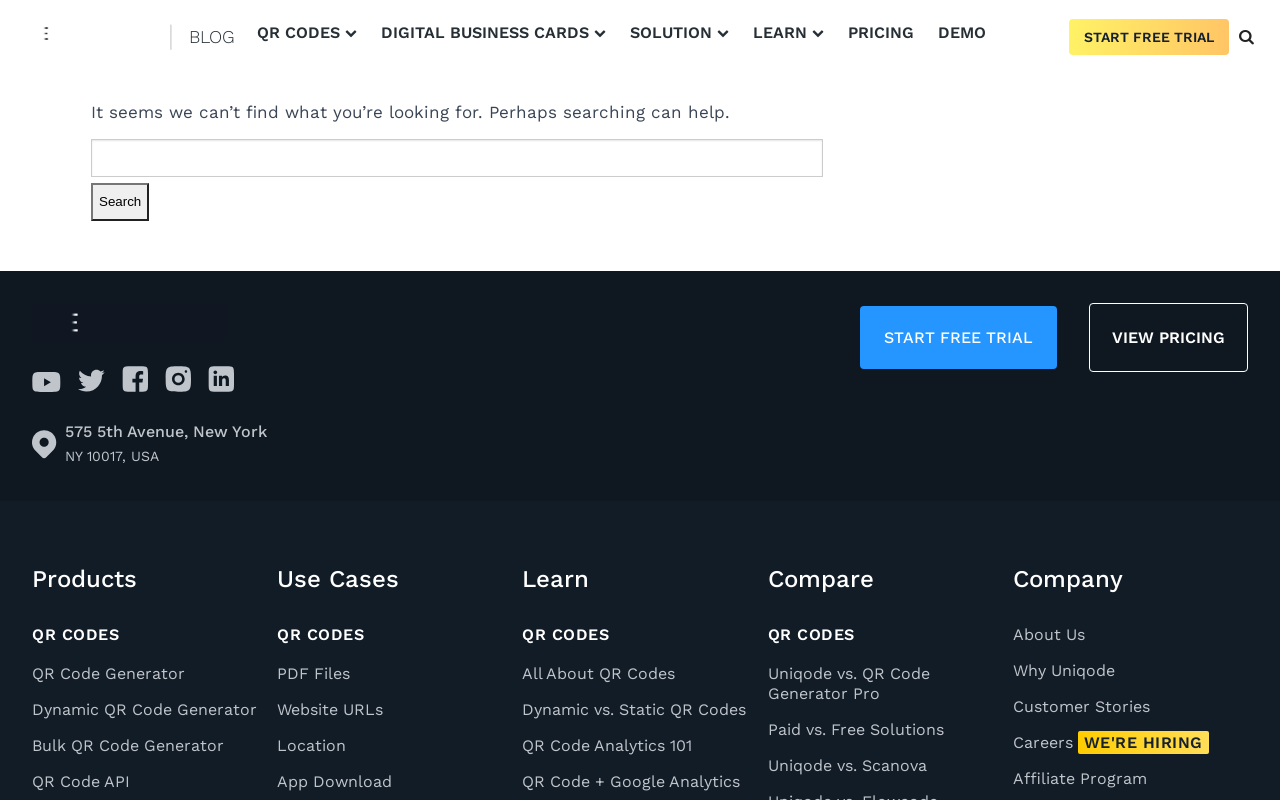What type of products does Uniqode offer?
Refer to the image and provide a thorough answer to the question.

I found several links and sections on the webpage related to QR codes, such as 'QR CODES', 'QR Code Generator', 'Dynamic QR Code Generator', and 'Bulk QR Code Generator'. This suggests that Uniqode offers products and services related to QR codes.